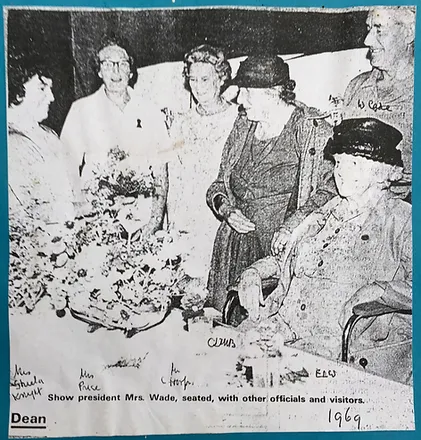What is the color of the photograph?
Could you give a comprehensive explanation in response to this question?

The caption explicitly states that the photograph is black-and-white, which is likely sourced from the Bedfordshire Times.